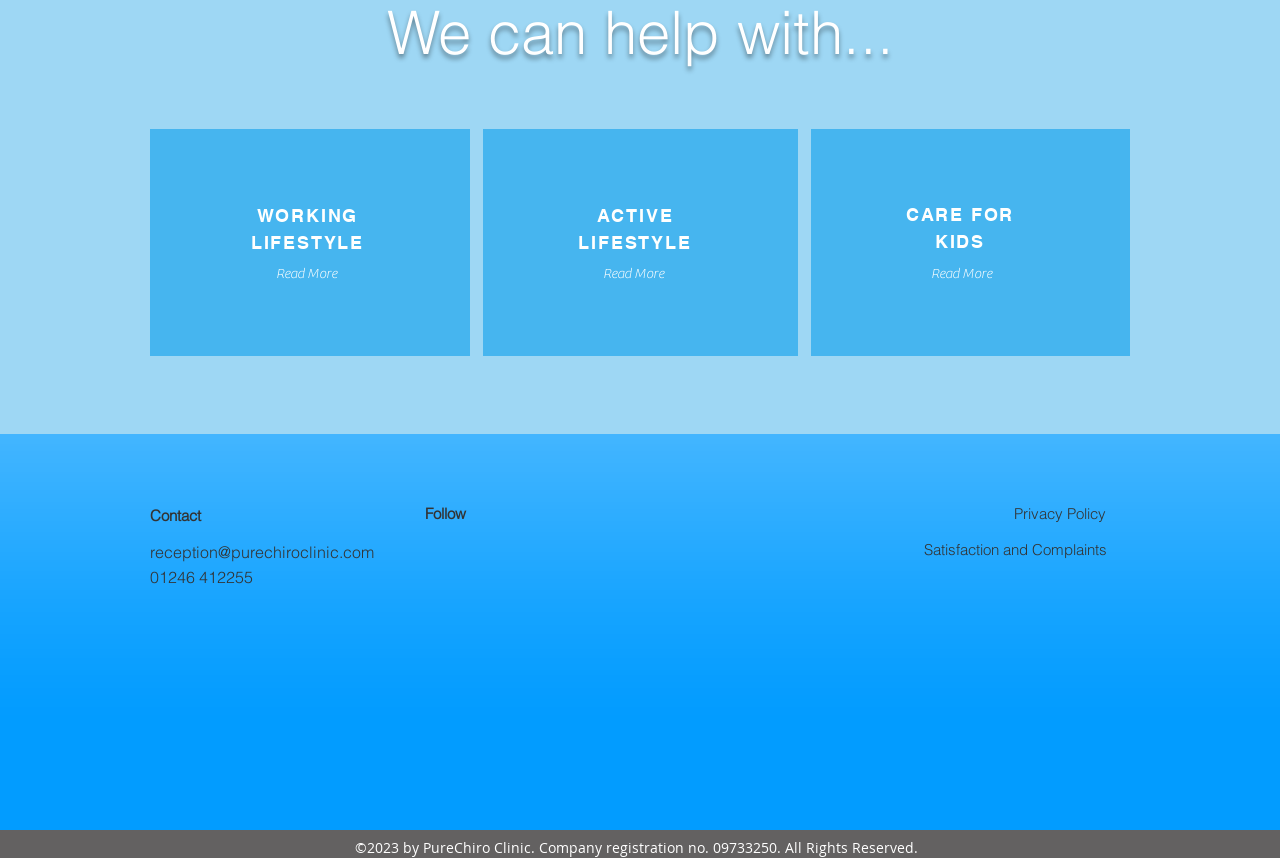Identify and provide the bounding box for the element described by: "Best Practices".

None